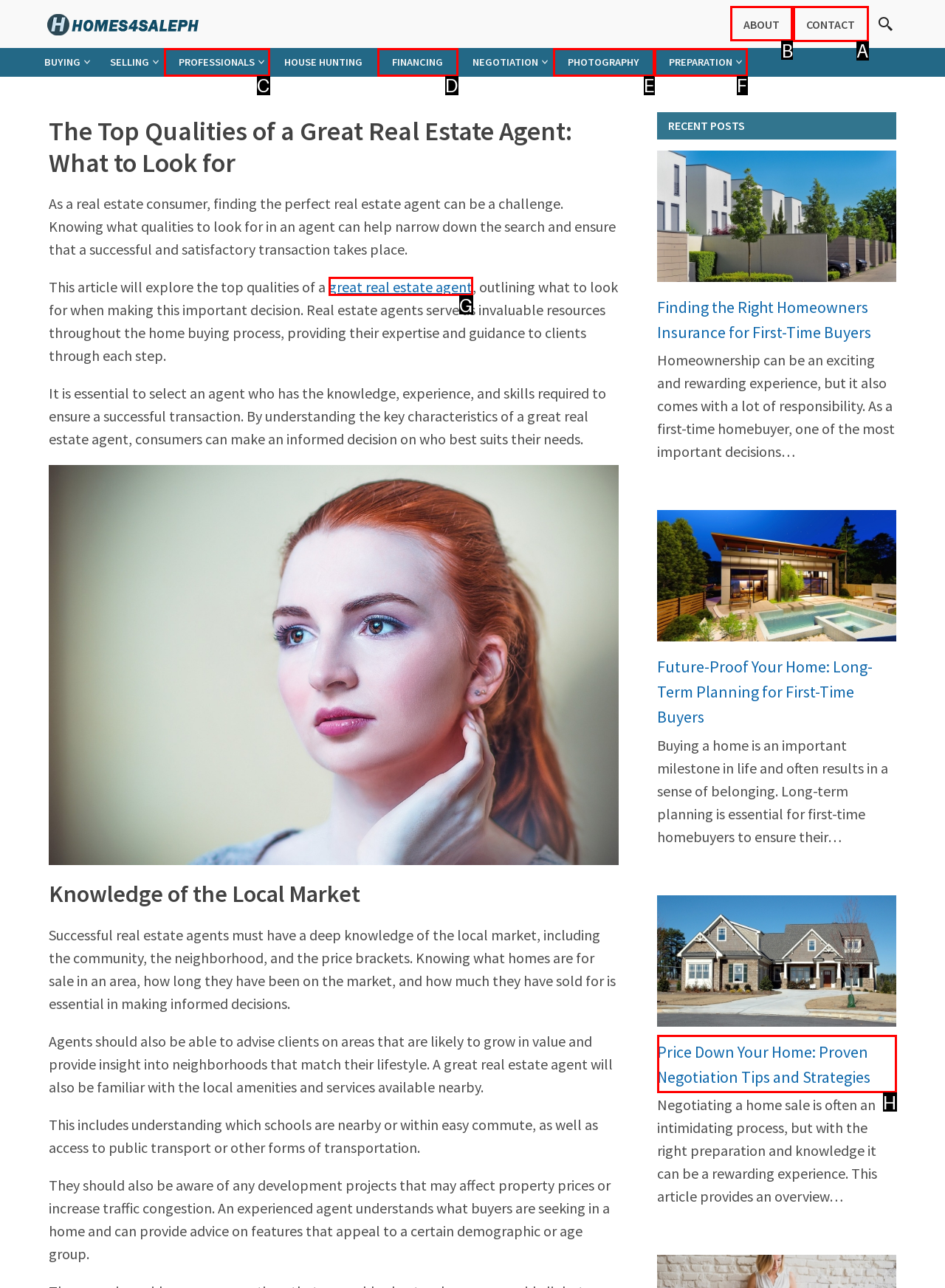Point out the option that needs to be clicked to fulfill the following instruction: Go to 'ABOUT' page
Answer with the letter of the appropriate choice from the listed options.

B